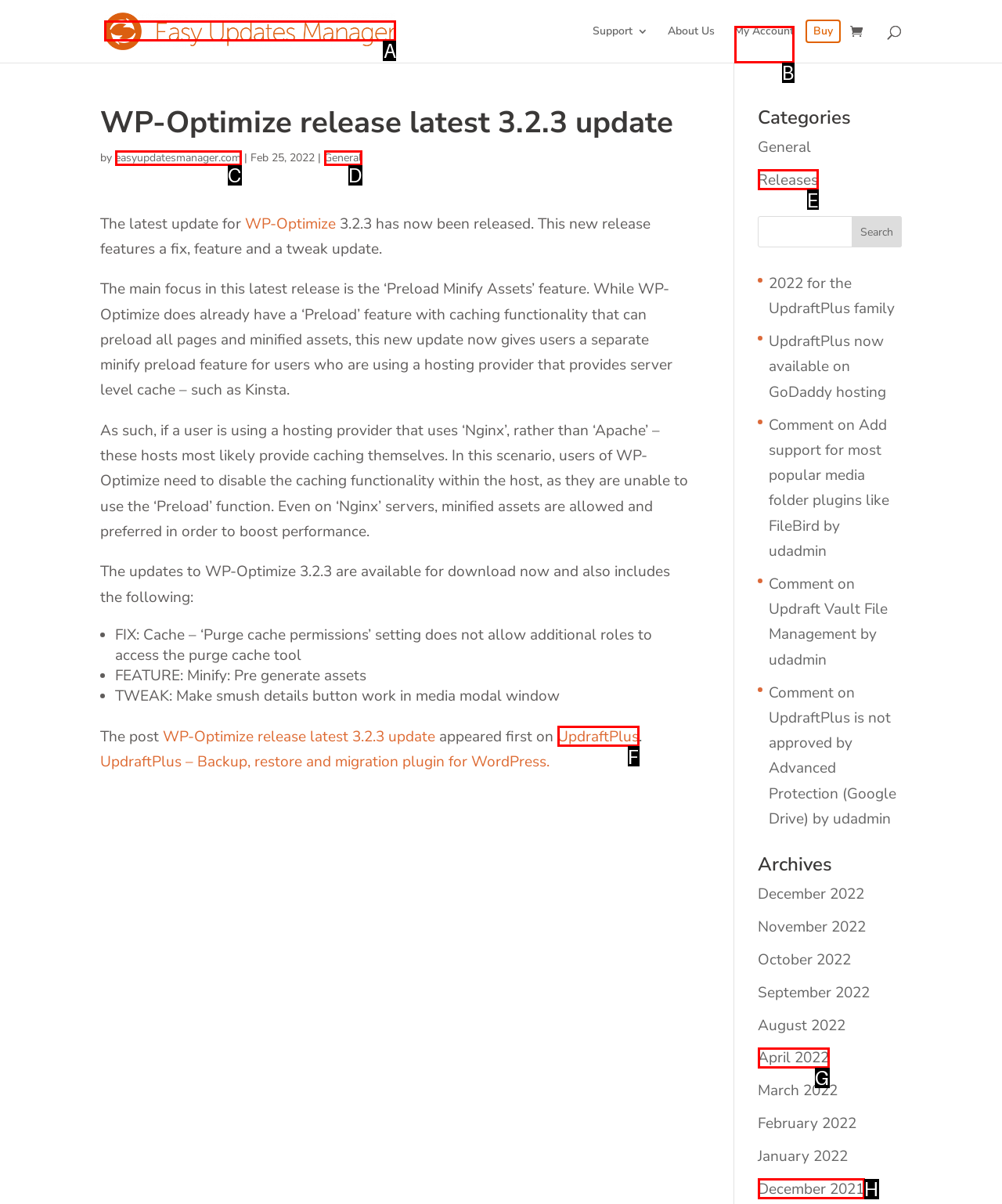Choose the HTML element you need to click to achieve the following task: Click on 'Easy Updates Manager'
Respond with the letter of the selected option from the given choices directly.

A